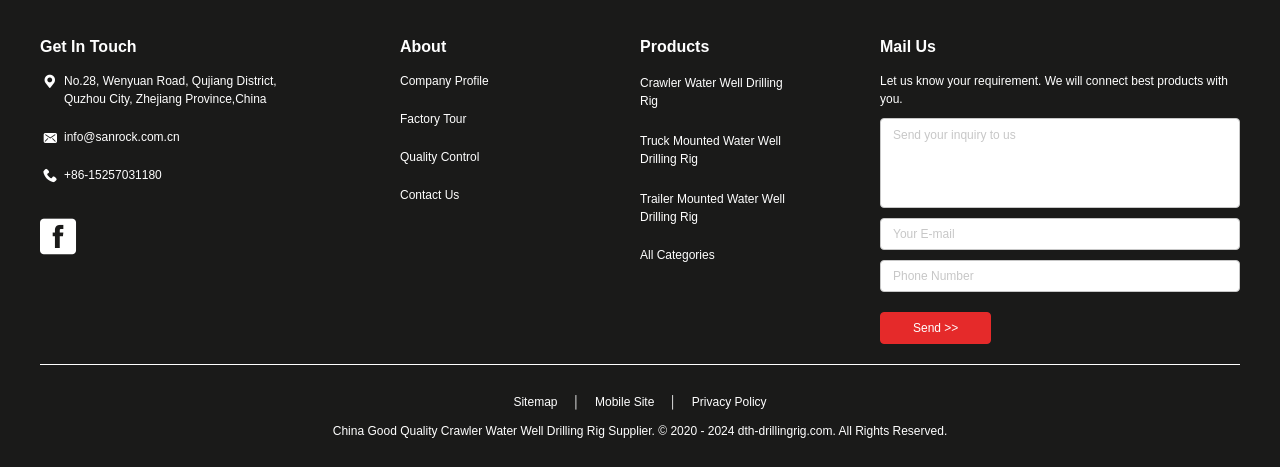Find the bounding box coordinates of the clickable area required to complete the following action: "Fill in the 'Send your inquiry to us' textbox".

[0.688, 0.253, 0.969, 0.446]